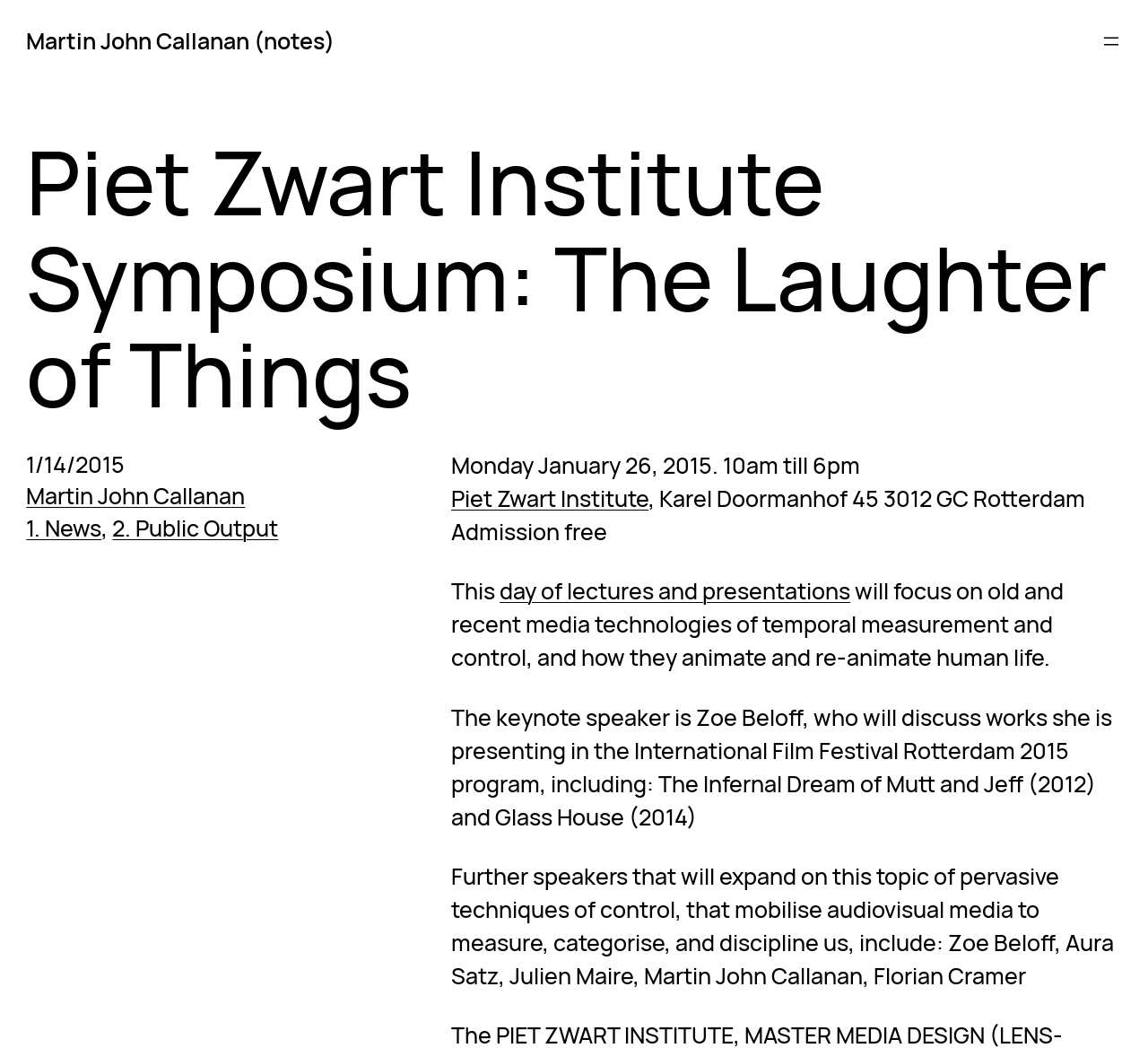Extract the main title from the webpage.

Martin John Callanan (notes)